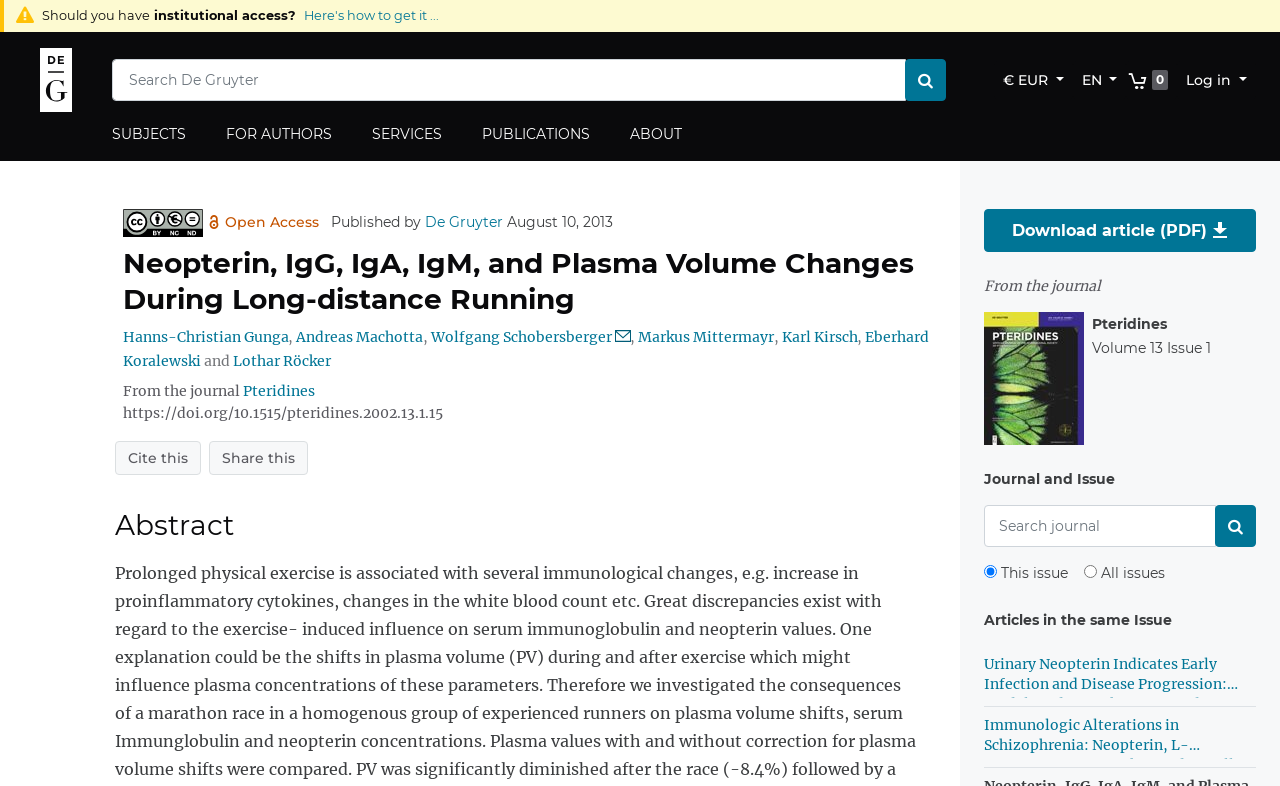Determine the bounding box coordinates of the UI element that matches the following description: "aria-label="Search" name="query" placeholder="Search De Gruyter"". The coordinates should be four float numbers between 0 and 1 in the format [left, top, right, bottom].

[0.088, 0.075, 0.708, 0.128]